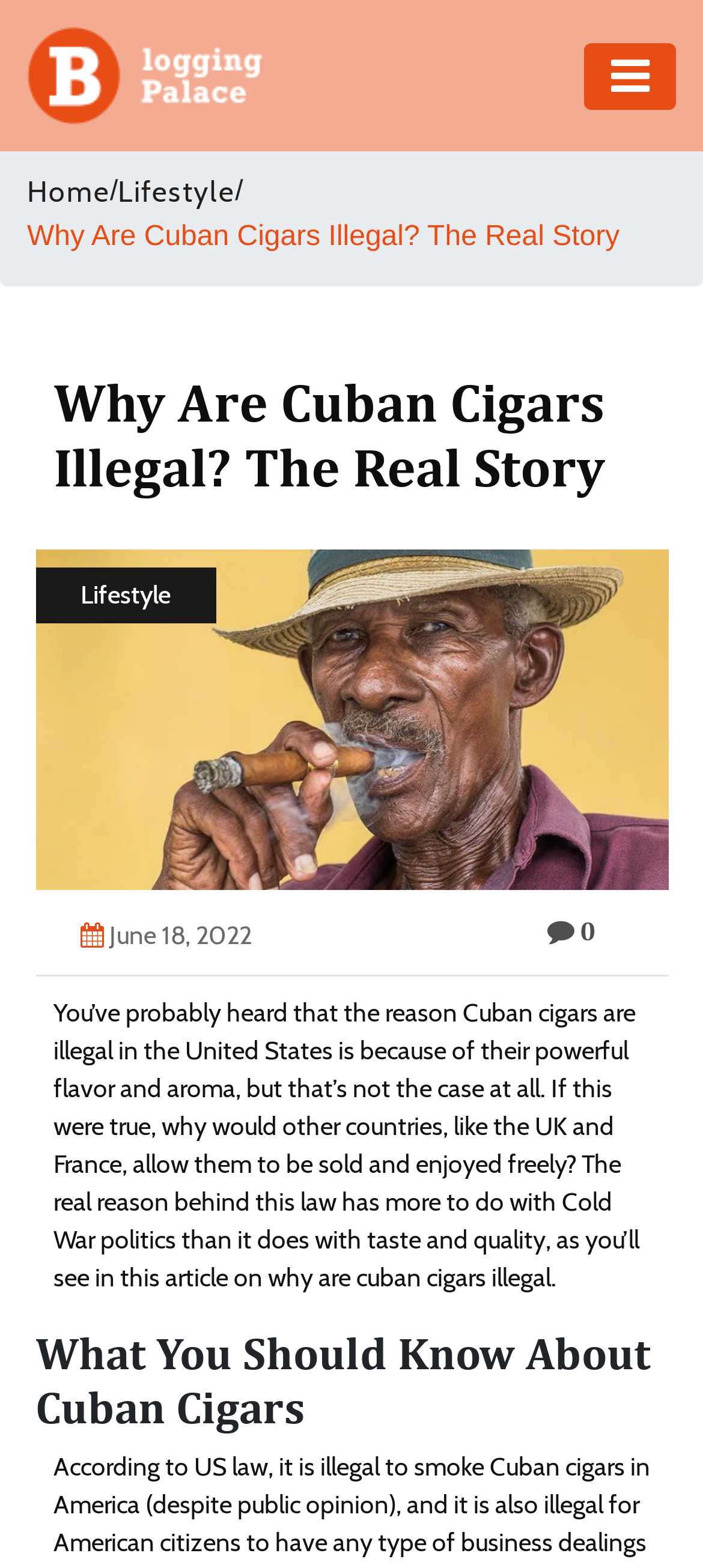What is the topic of the article? Using the information from the screenshot, answer with a single word or phrase.

Cuban Cigars